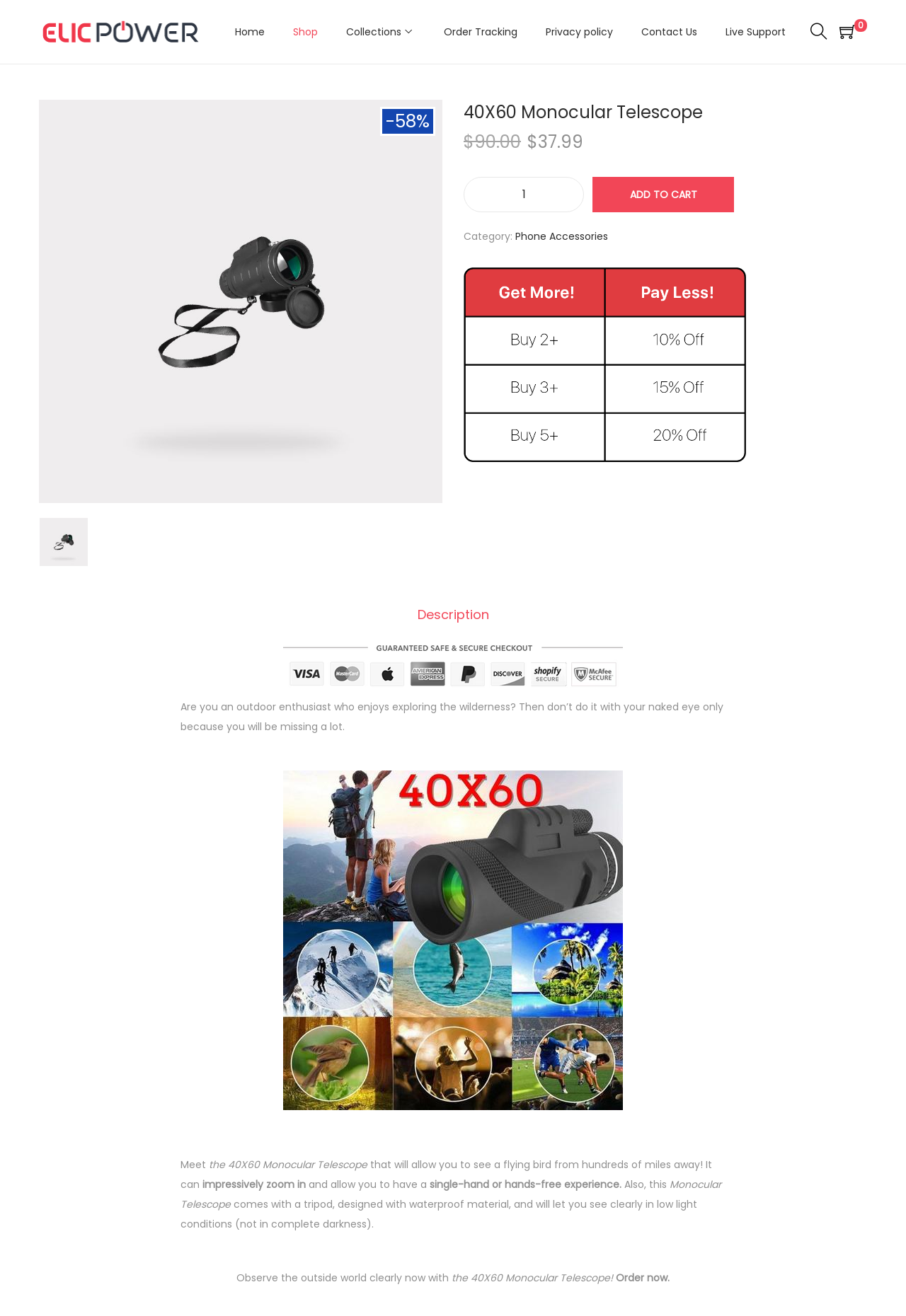Given the following UI element description: "Privacy policy", find the bounding box coordinates in the webpage screenshot.

[0.602, 0.0, 0.677, 0.048]